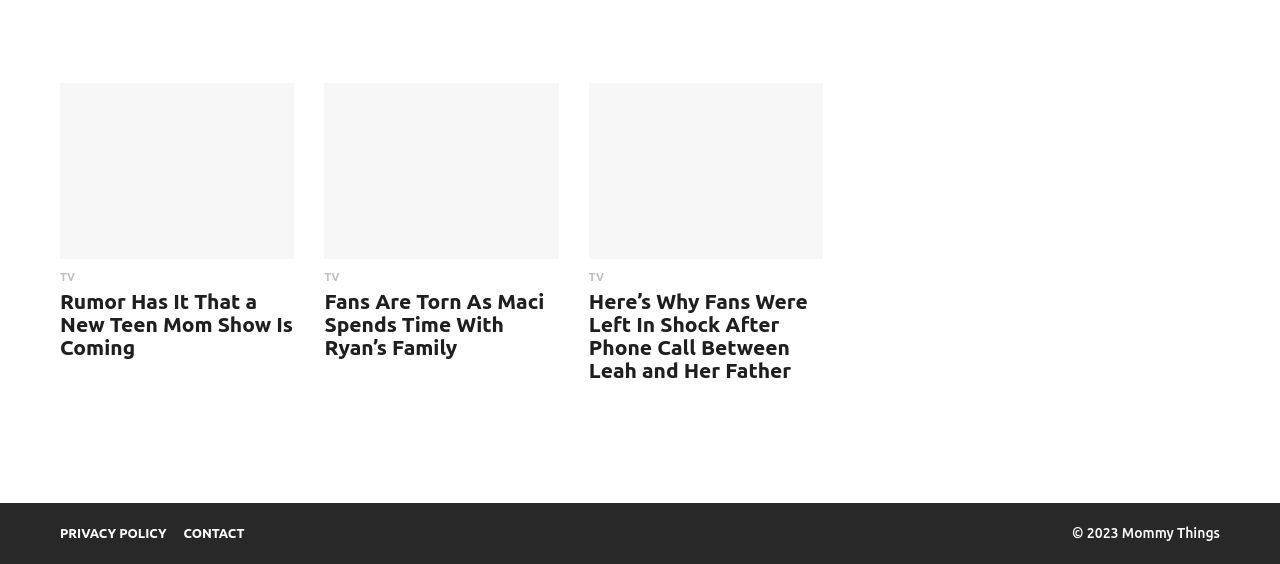Please identify the bounding box coordinates of the element I need to click to follow this instruction: "Click on the 'Couples' link".

[0.047, 0.147, 0.23, 0.458]